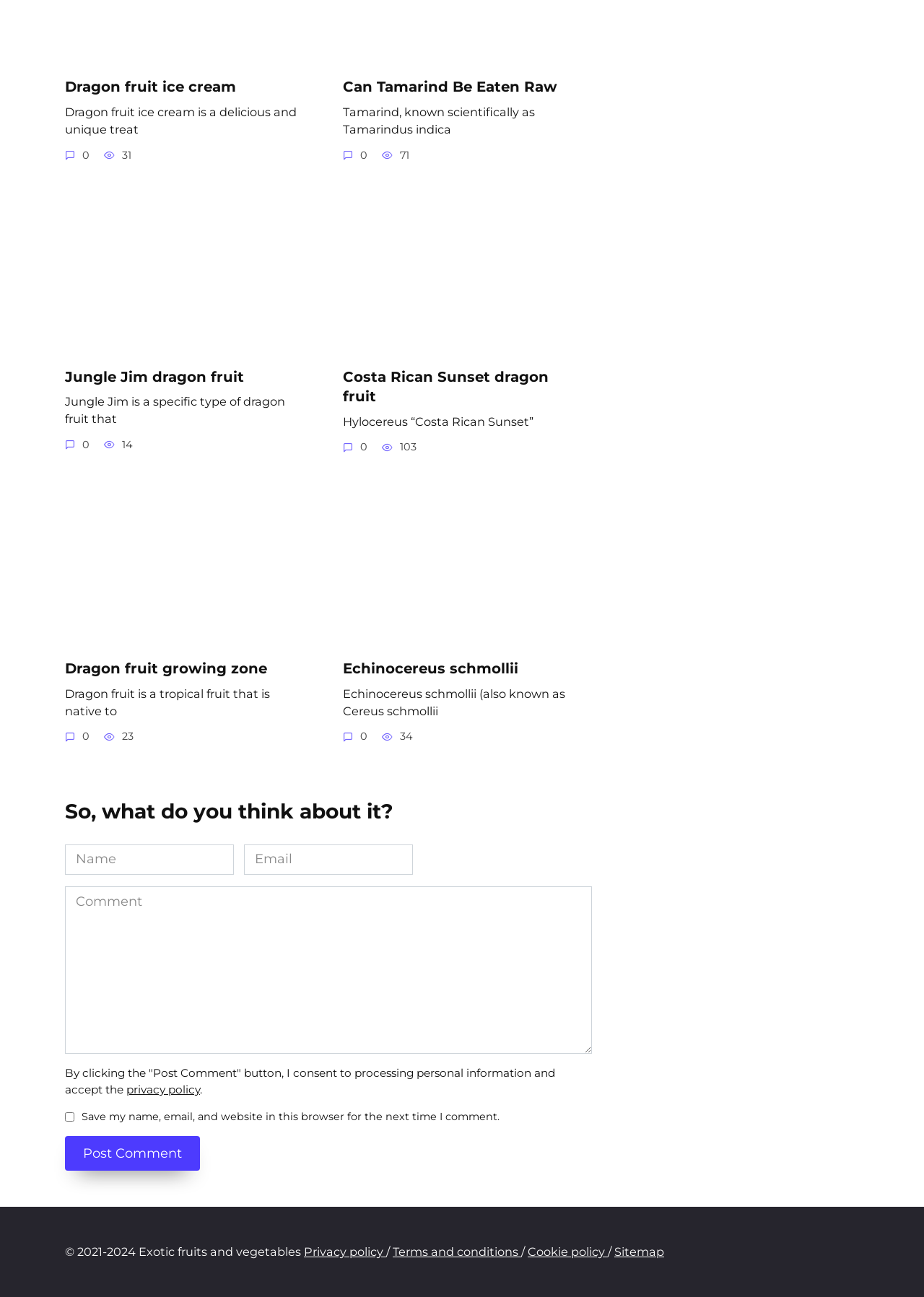How many links are present in the footer section?
Answer the question with as much detail as possible.

The footer section of the webpage contains five links: Privacy policy, Terms and conditions, Cookie policy, Sitemap, and the copyright information.